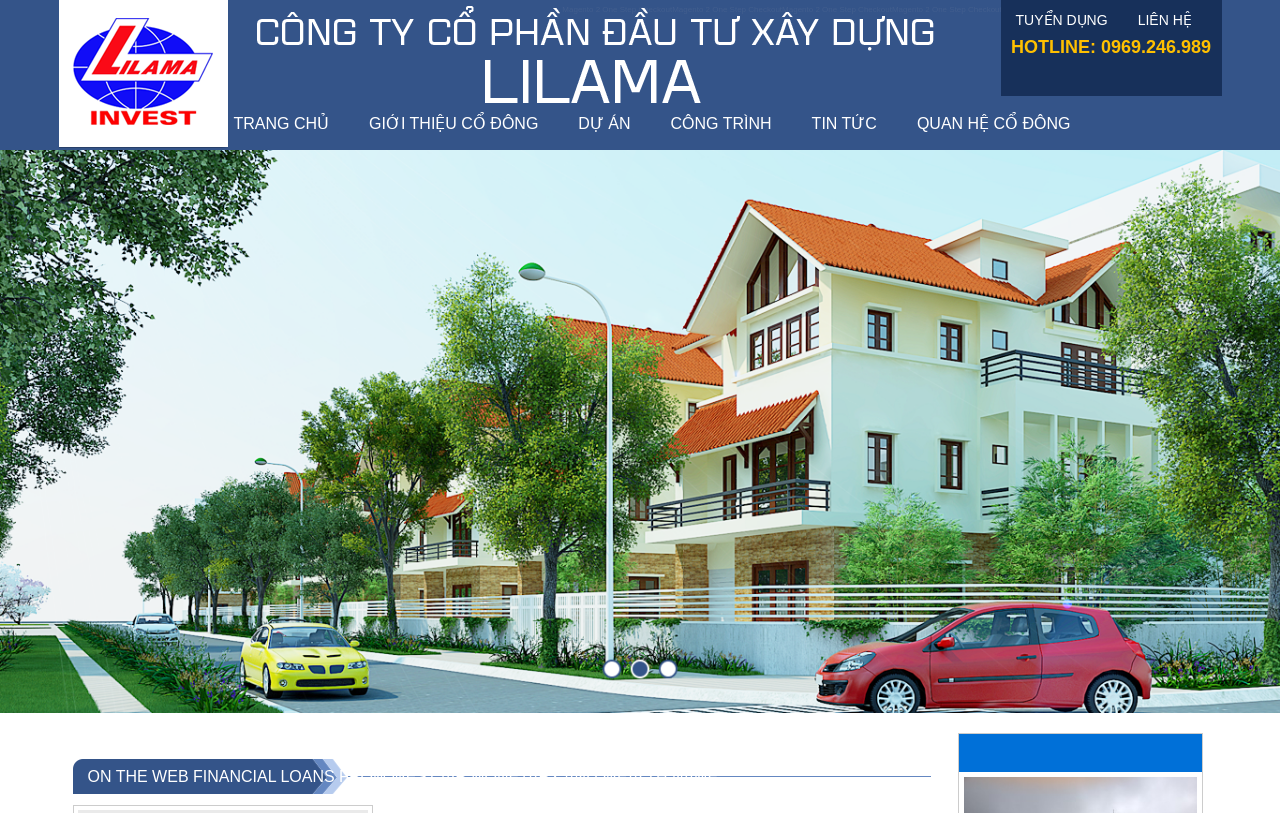How many 'Magento 2 One Step Checkout' links are there?
Look at the image and provide a detailed response to the question.

I counted the number of 'Magento 2 One Step Checkout' links by looking at the link elements with the same text. There are six of them, suggesting that they might be related to a specific feature or service.